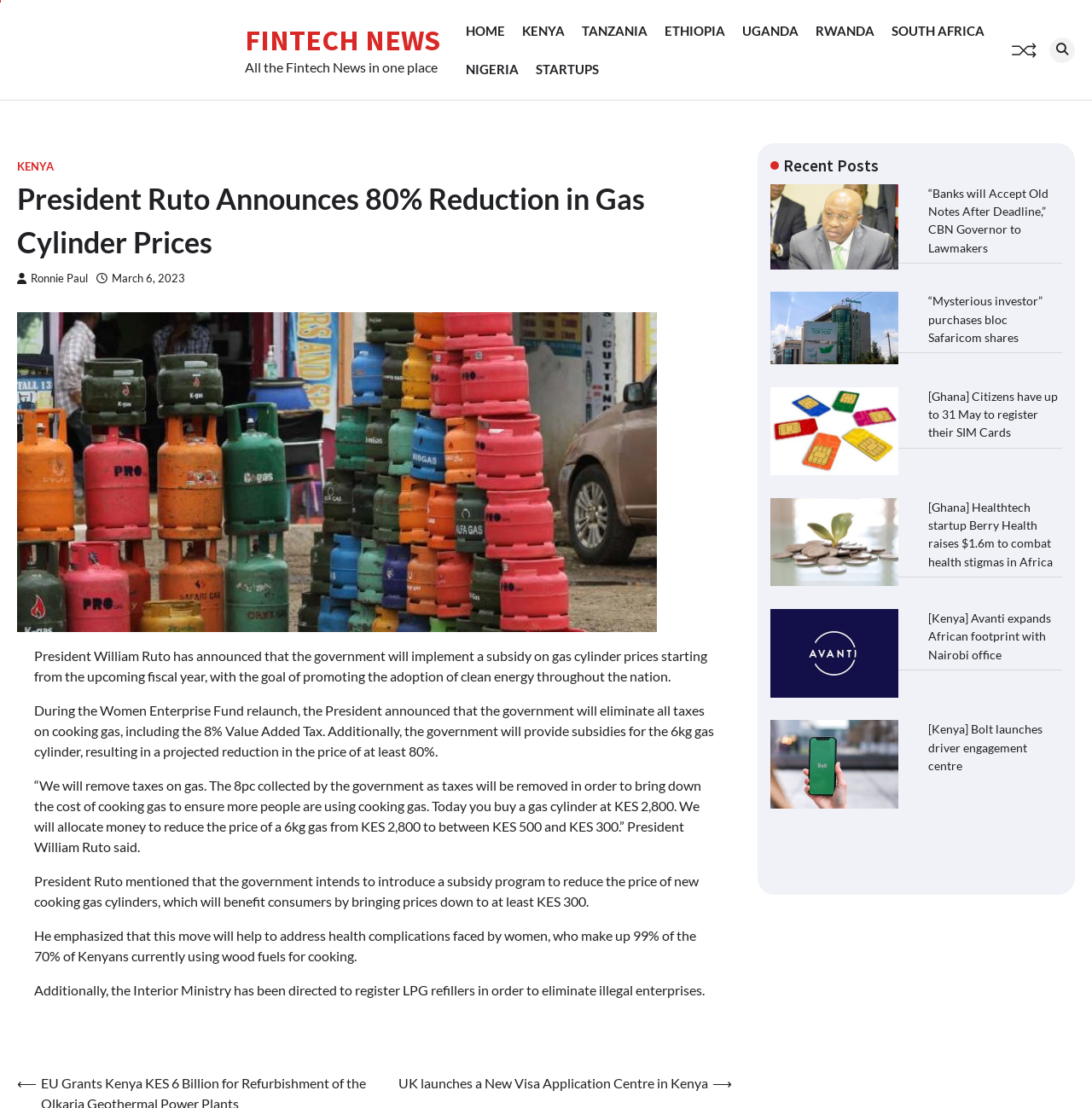Please give a short response to the question using one word or a phrase:
How many countries are listed in the top navigation menu?

7